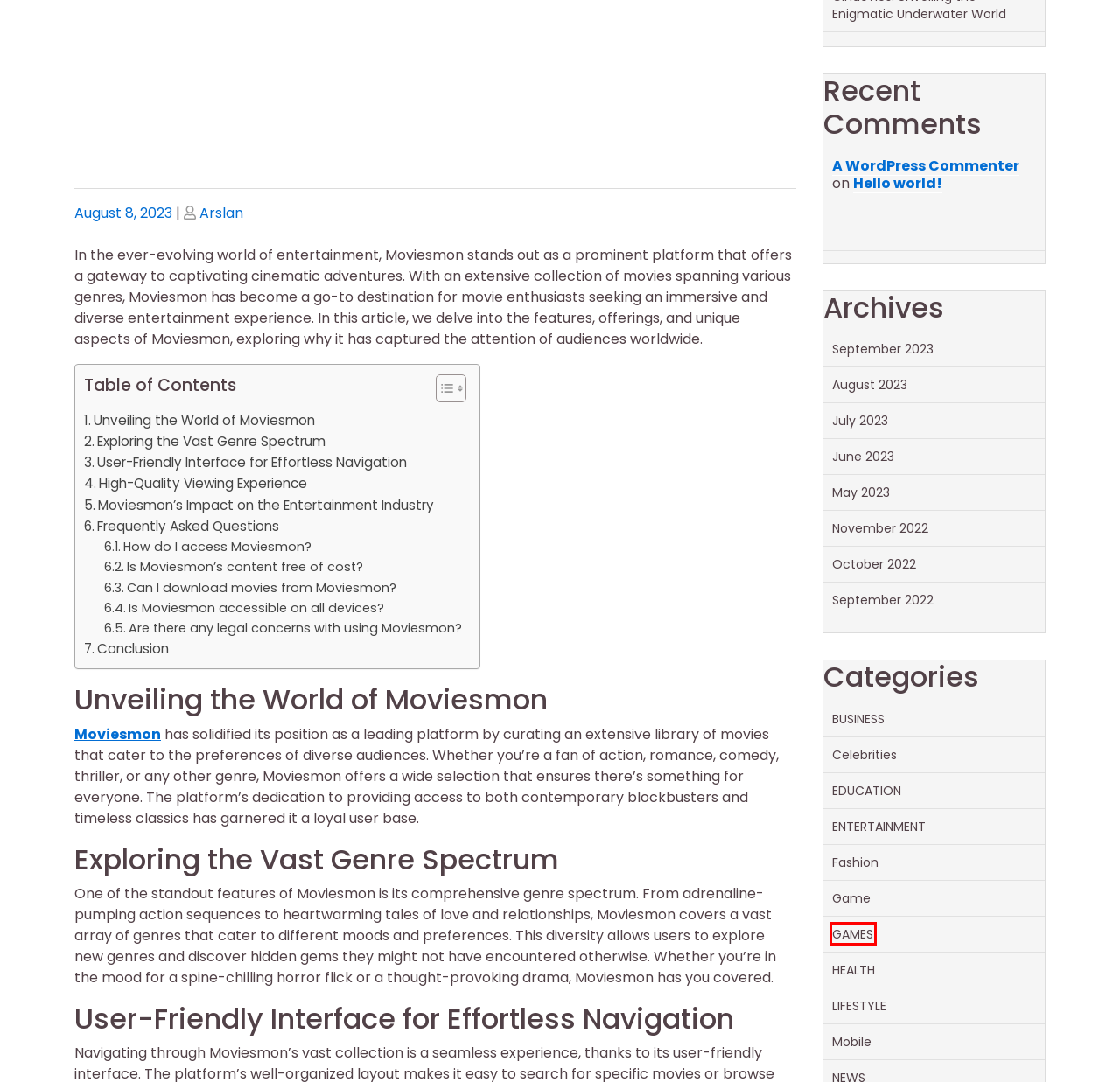Look at the screenshot of a webpage with a red bounding box and select the webpage description that best corresponds to the new page after clicking the element in the red box. Here are the options:
A. November, 2022 - JD
B. October, 2022 - JD
C. September, 2023 - JD
D. HEALTH - JD
E. July, 2023 - JD
F. Blog Tool, Publishing Platform, and CMS – WordPress.org
G. August, 2023 - JD
H. GAMES - JD

H